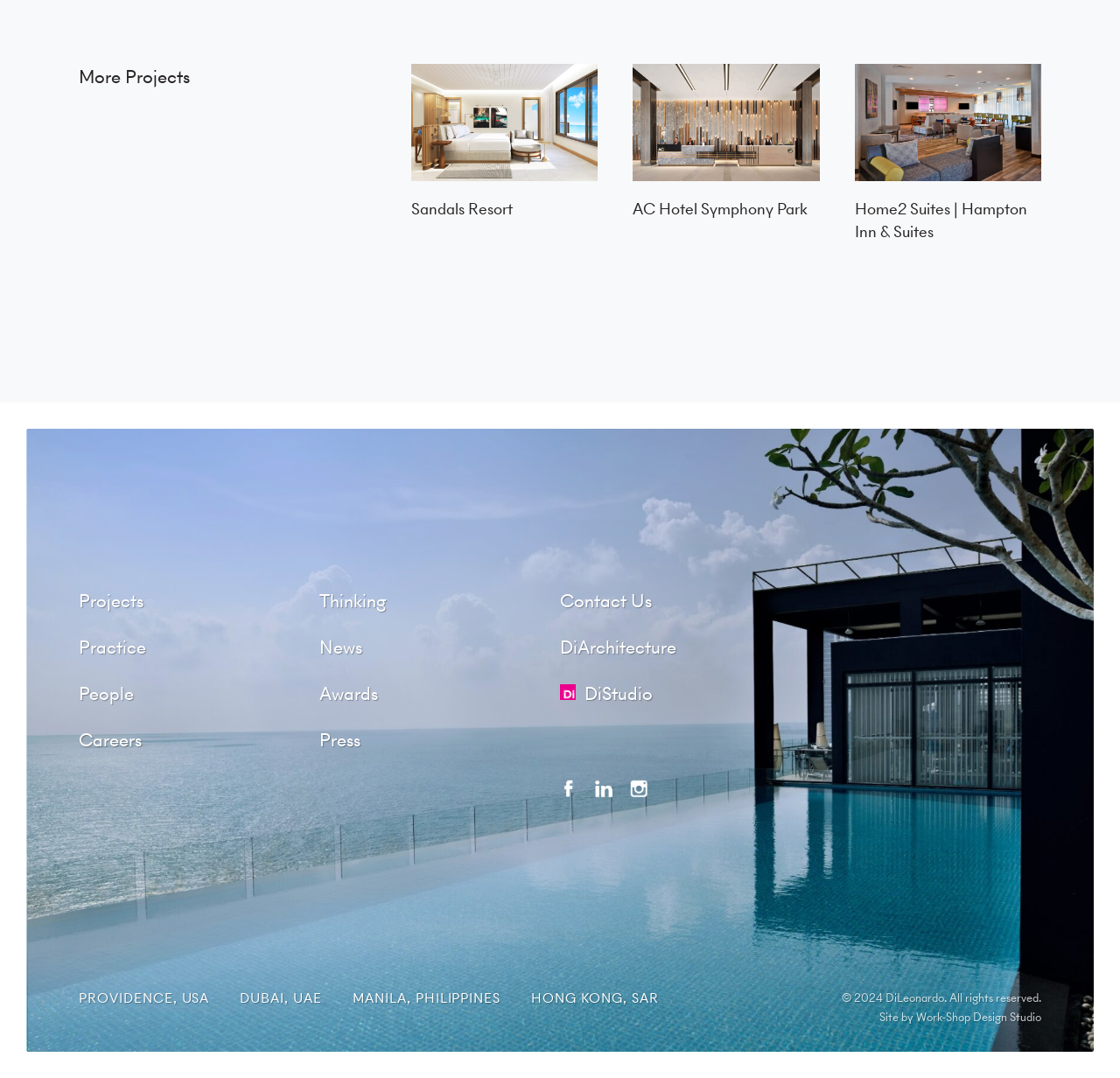Can you find the bounding box coordinates of the area I should click to execute the following instruction: "View the 'AC Hotel Symphony Park' project"?

[0.565, 0.059, 0.732, 0.205]